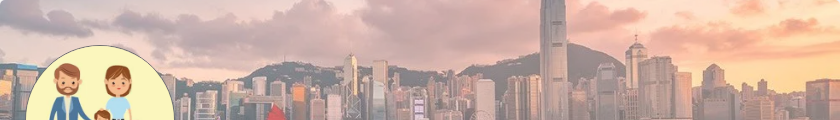What is the shape of the graphic surrounding the family? Observe the screenshot and provide a one-word or short phrase answer.

Circular